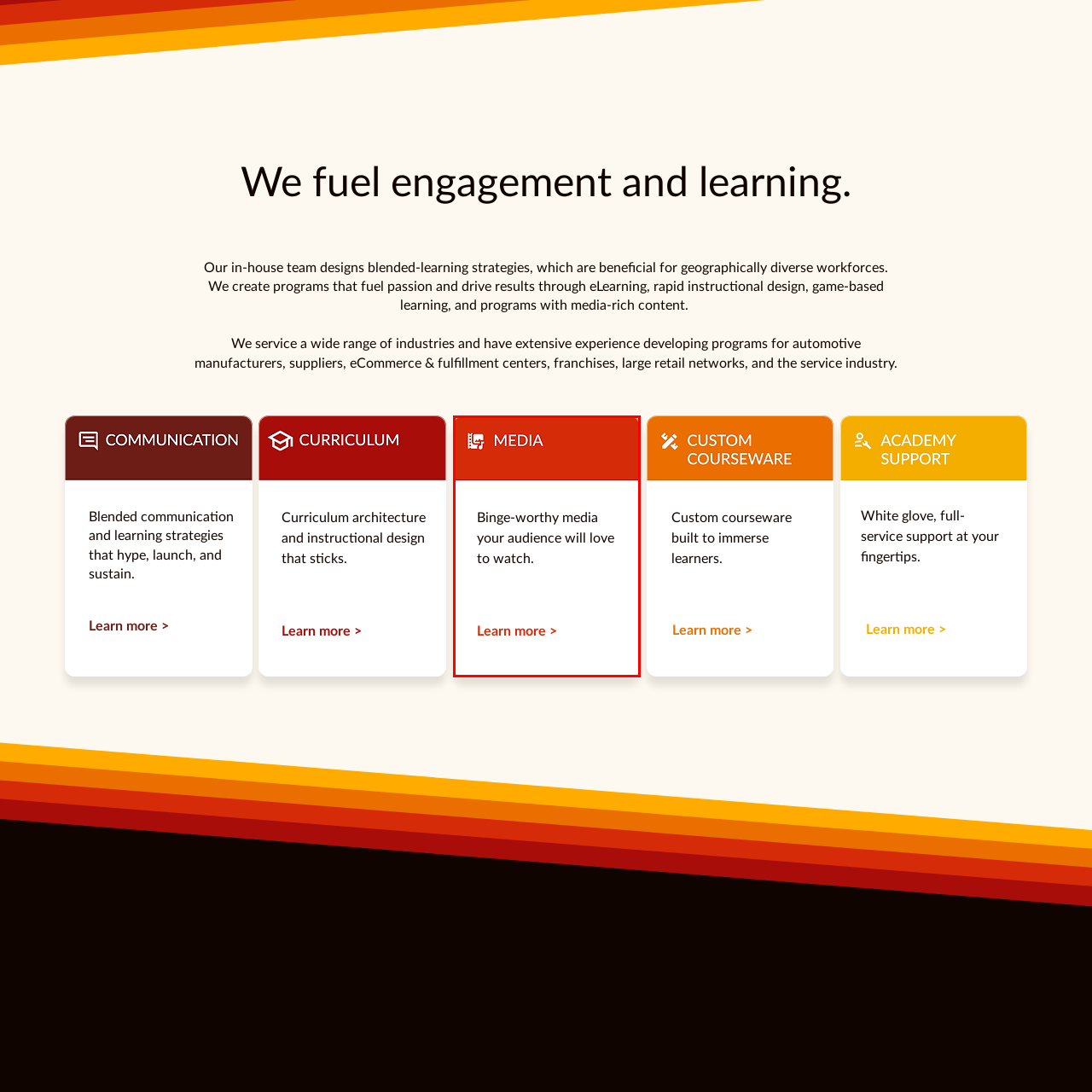Explain in detail what is shown in the red-bordered image.

This image showcases a vibrant and engaging promotional card titled "MEDIA." The design features bold typography against a striking background, emphasizing the message: "Binge-worthy media your audience will love to watch." Below this compelling statement, a call-to-action encourages viewers with the phrase "Learn more >," enticing them to explore further. The overall aesthetic is appealing and dynamic, aimed at drawing in an audience interested in innovative media content that captivates and retains viewer attention.